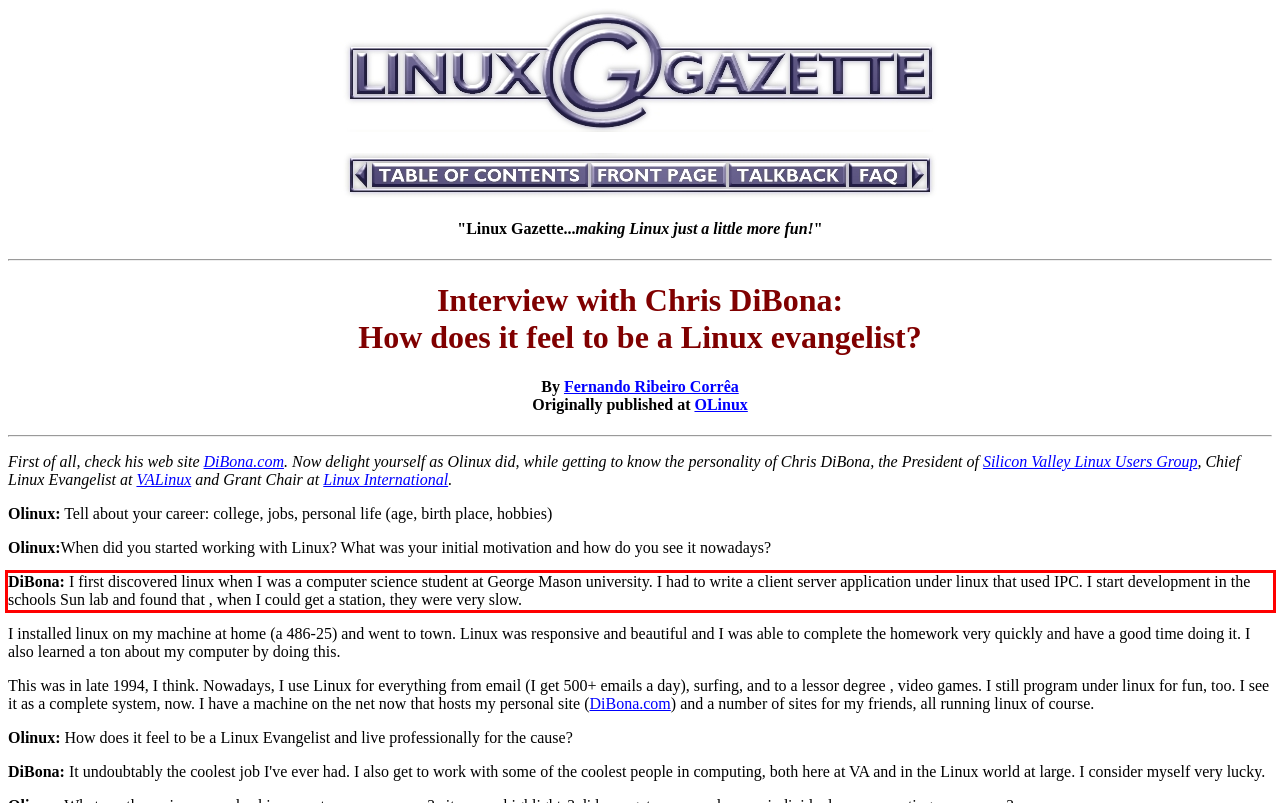You are looking at a screenshot of a webpage with a red rectangle bounding box. Use OCR to identify and extract the text content found inside this red bounding box.

DiBona: I first discovered linux when I was a computer science student at George Mason university. I had to write a client server application under linux that used IPC. I start development in the schools Sun lab and found that , when I could get a station, they were very slow.